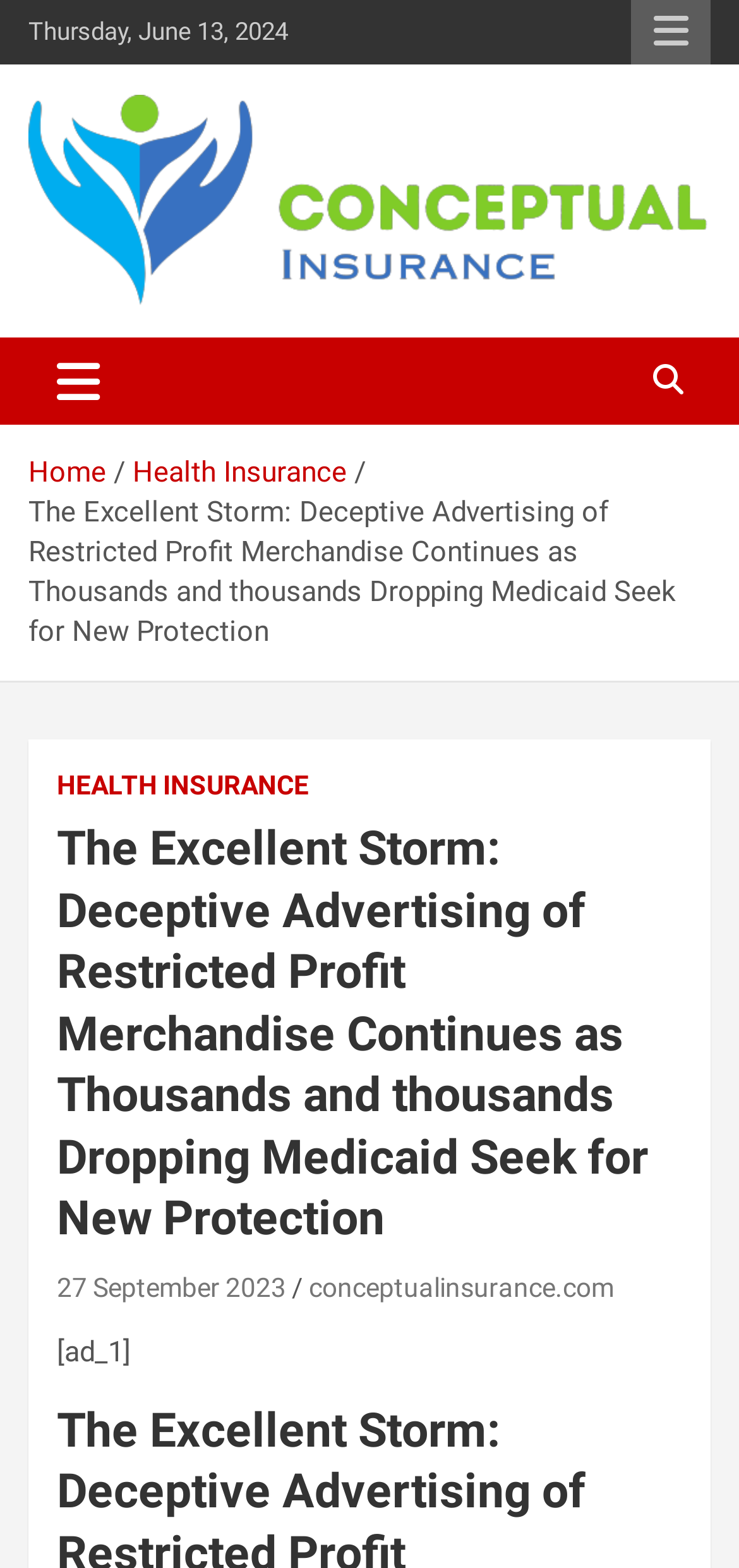Provide a one-word or one-phrase answer to the question:
What is the website's slogan or tagline?

Protect your life and assets with insurance coverage